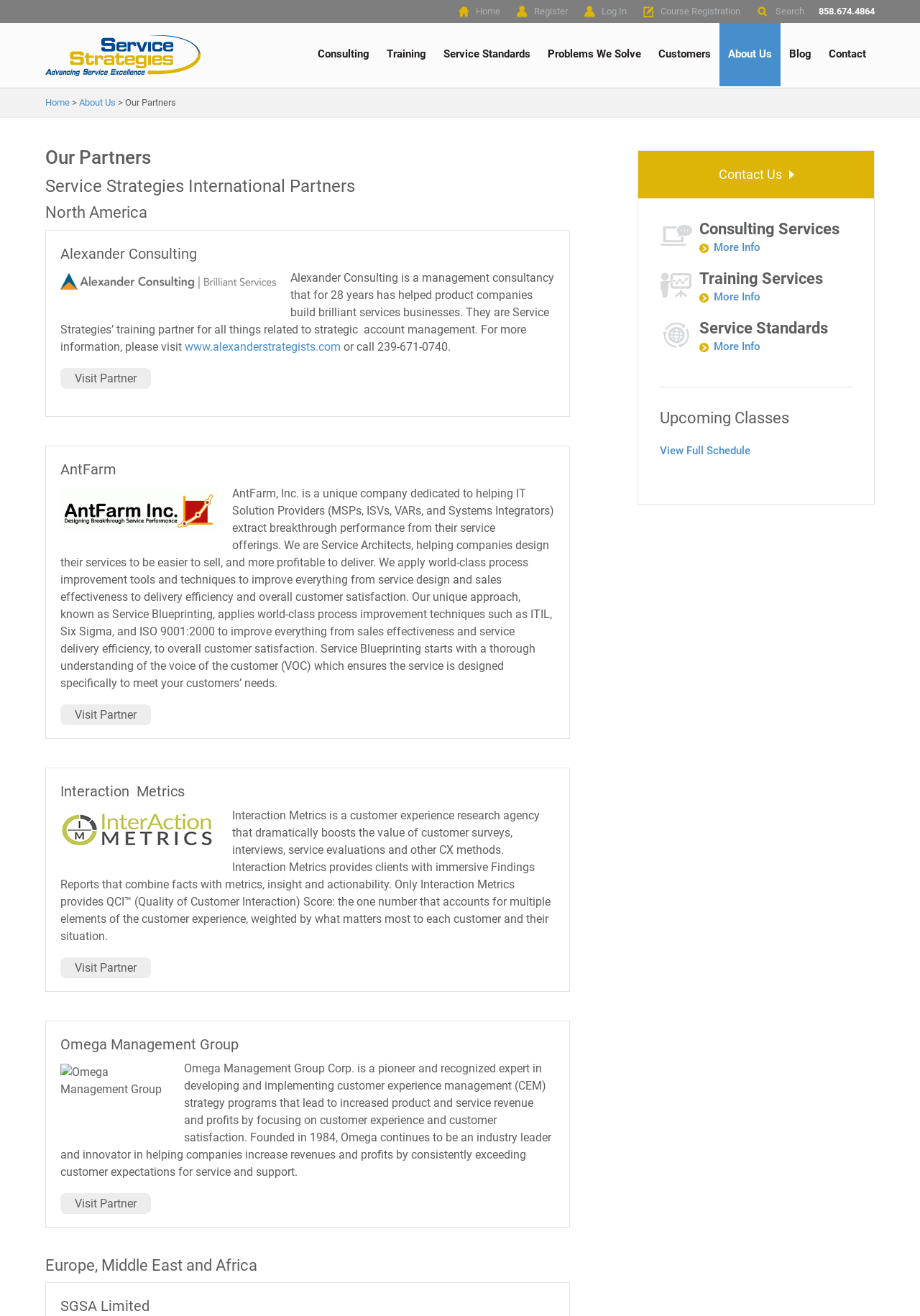What is the region mentioned below the partners' list?
Using the image as a reference, deliver a detailed and thorough answer to the question.

I found the answer by looking at the heading below the list of partners, which mentions 'Europe, Middle East and Africa'.